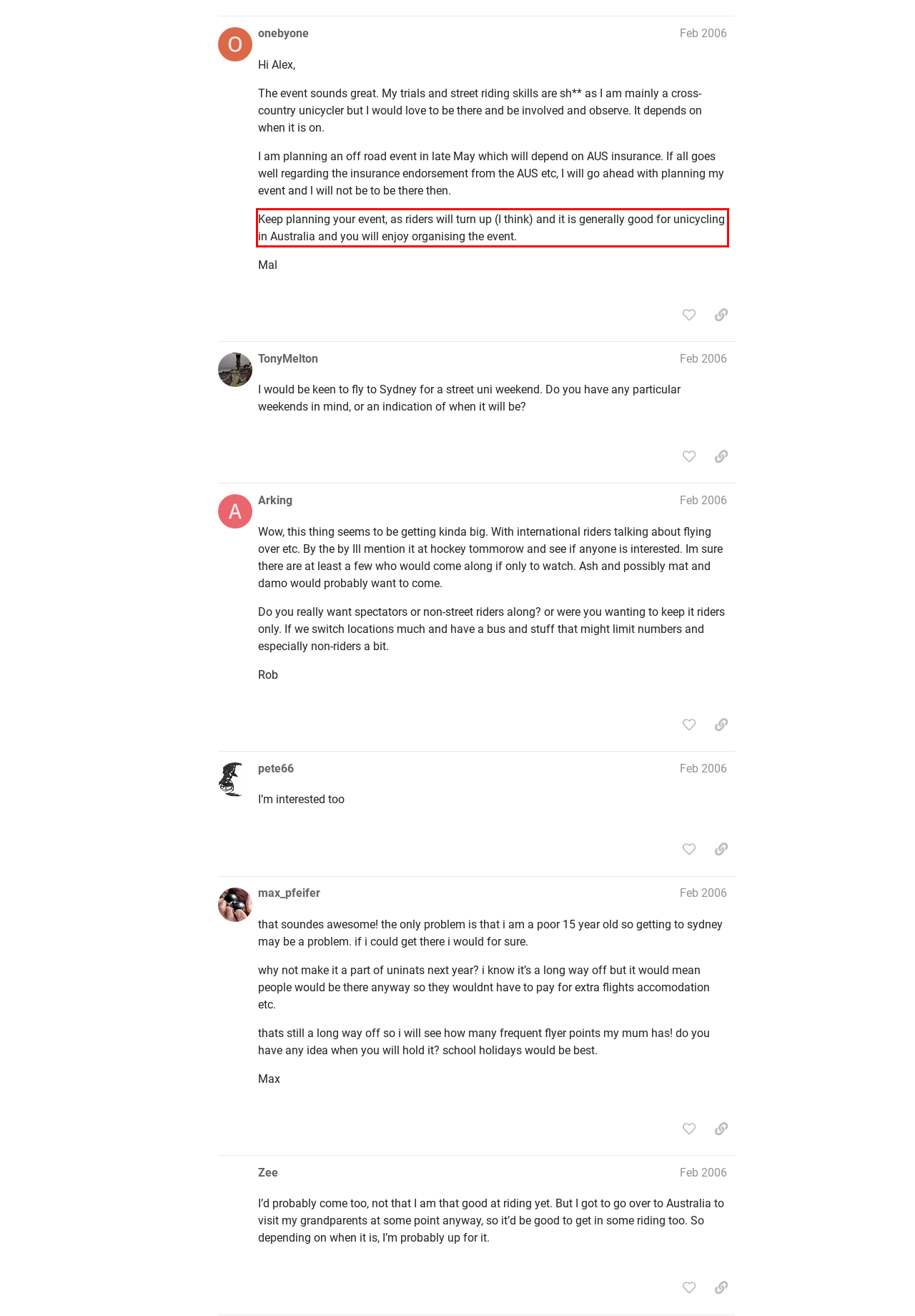Inspect the webpage screenshot that has a red bounding box and use OCR technology to read and display the text inside the red bounding box.

Keep planning your event, as riders will turn up (I think) and it is generally good for unicycling in Australia and you will enjoy organising the event.